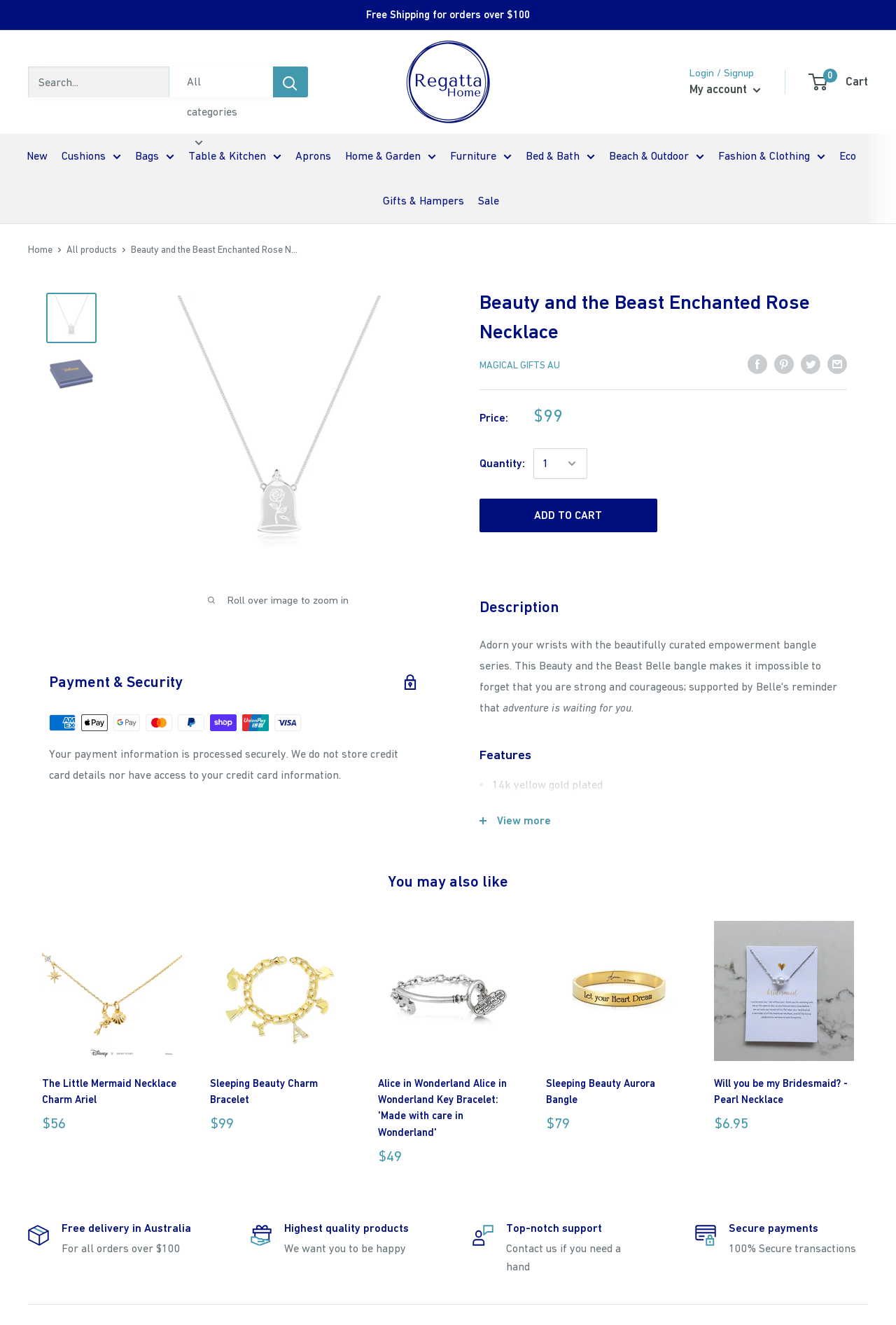Provide a one-word or brief phrase answer to the question:
What is the price of the Beauty and the Beast Enchanted Rose Necklace?

$99